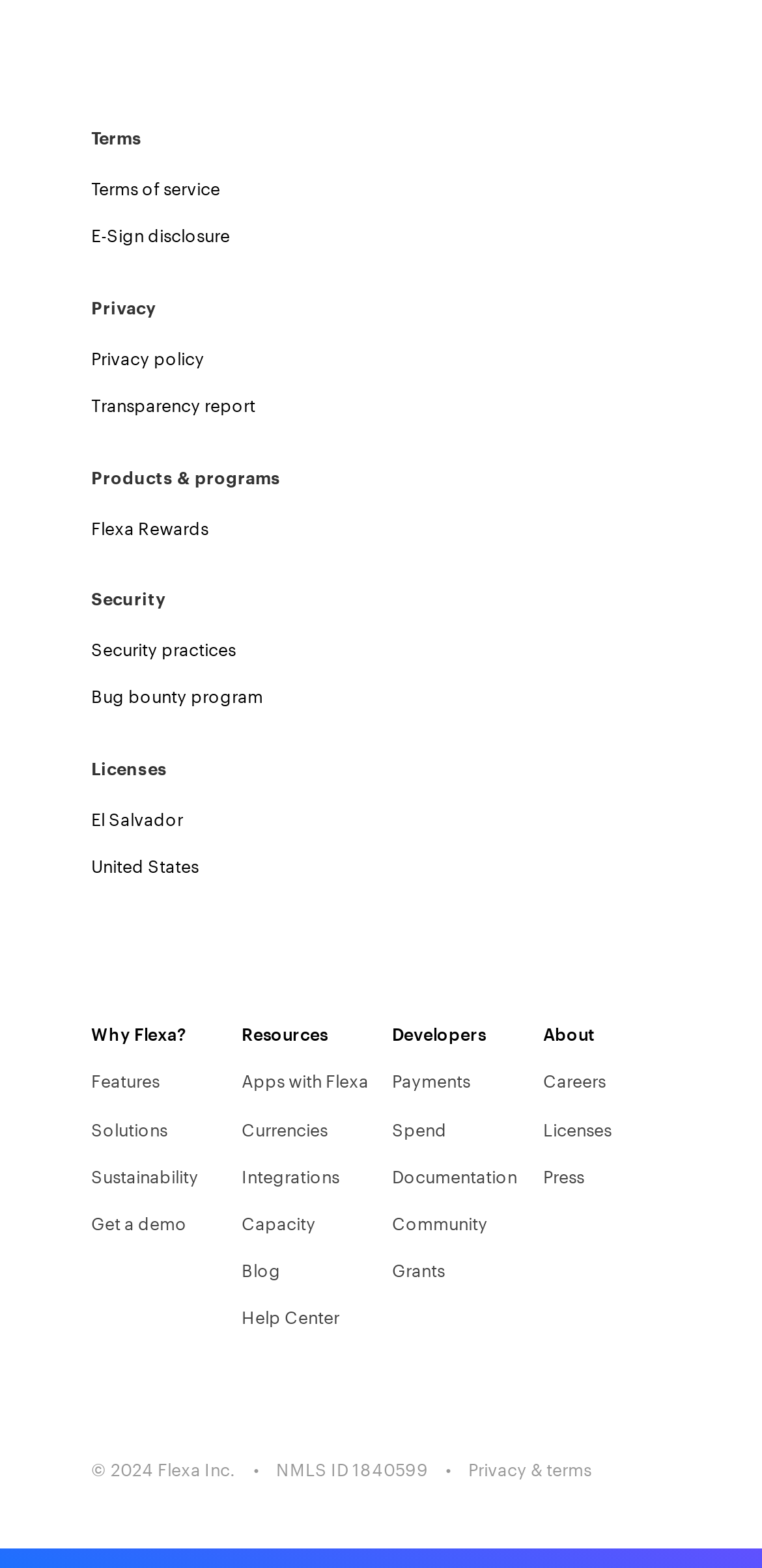Please provide a comprehensive answer to the question based on the screenshot: What is the topic of the 'Sustainability' link?

I inferred the topic of the 'Sustainability' link by its context and location. It is placed among other links related to the company's products and services, suggesting that it is related to environmental sustainability and the company's efforts in this area.